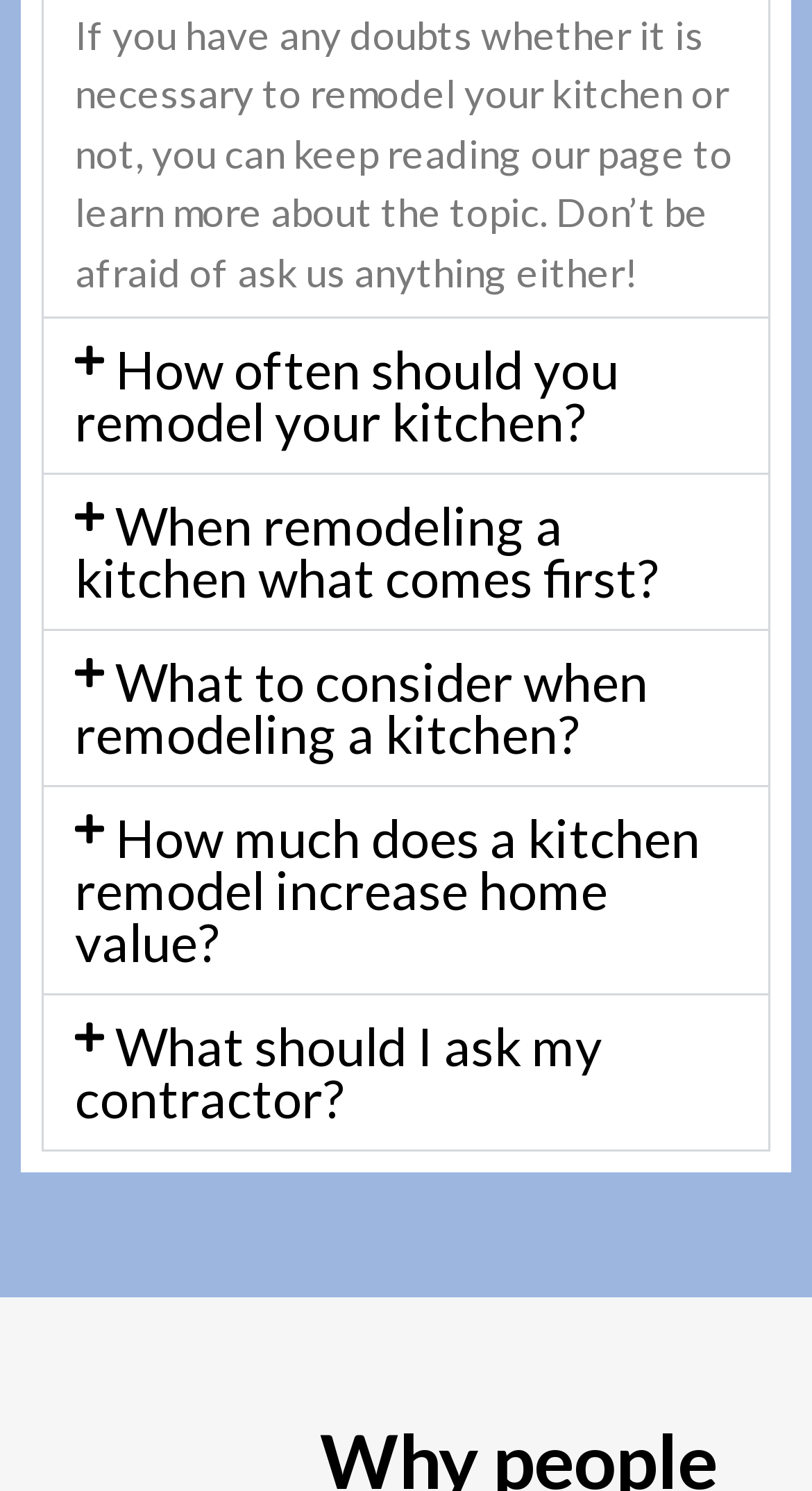Answer succinctly with a single word or phrase:
What is the first question asked on the webpage?

How often should you remodel your kitchen?